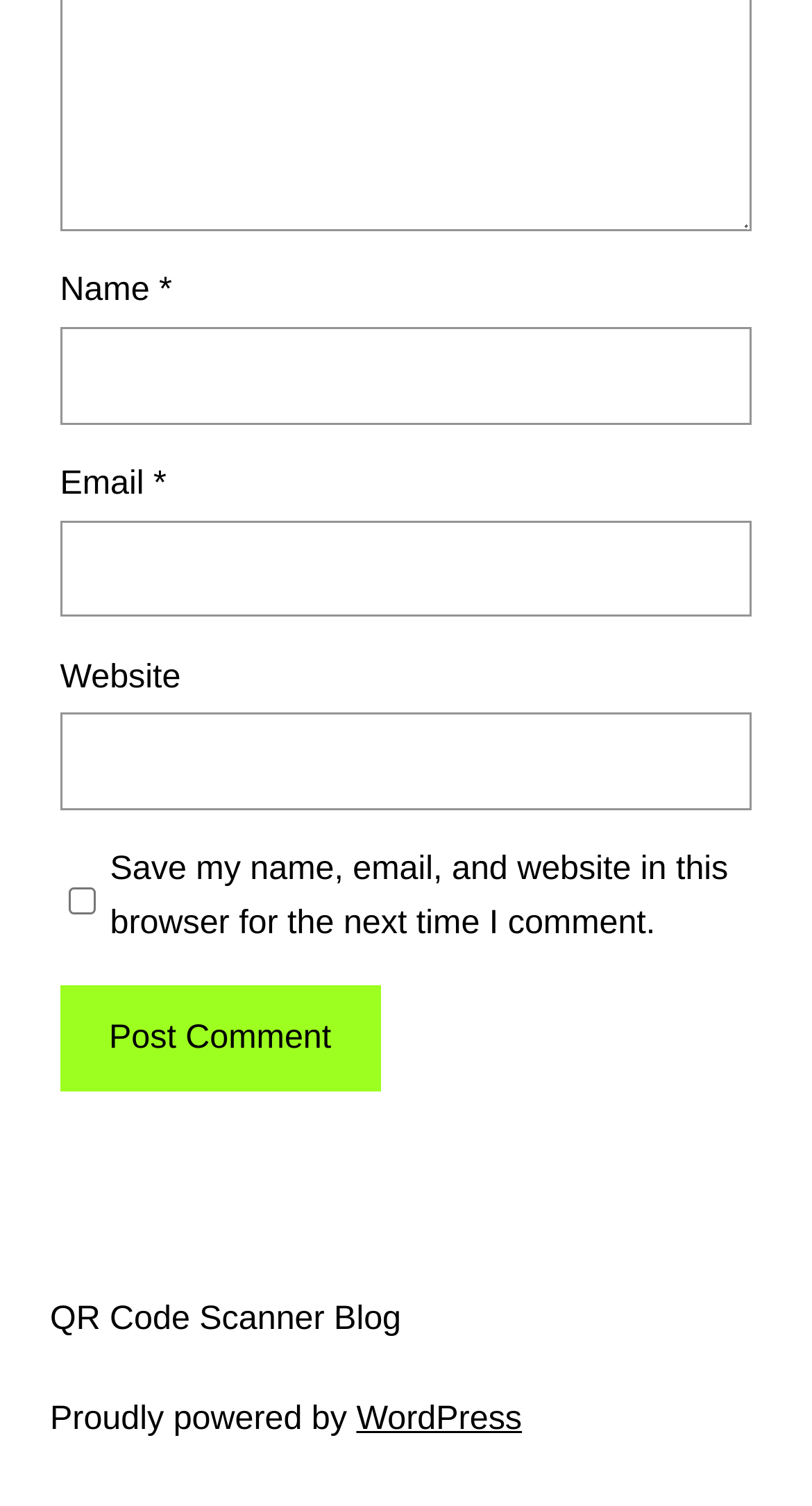Respond to the question below with a concise word or phrase:
How many links are present at the bottom of the page?

Two